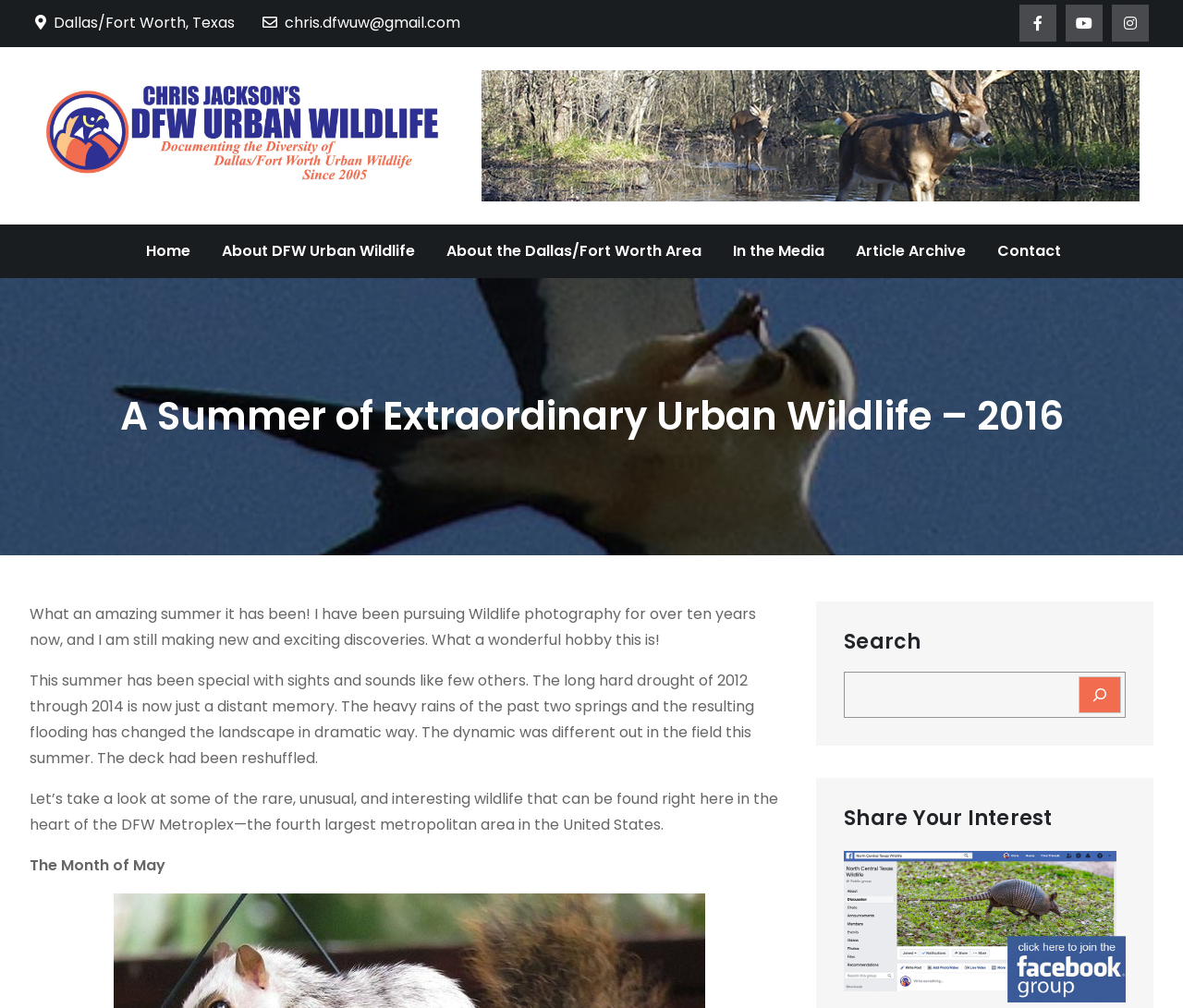Please identify the bounding box coordinates of the element I should click to complete this instruction: 'Search for something'. The coordinates should be given as four float numbers between 0 and 1, like this: [left, top, right, bottom].

[0.717, 0.671, 0.904, 0.708]